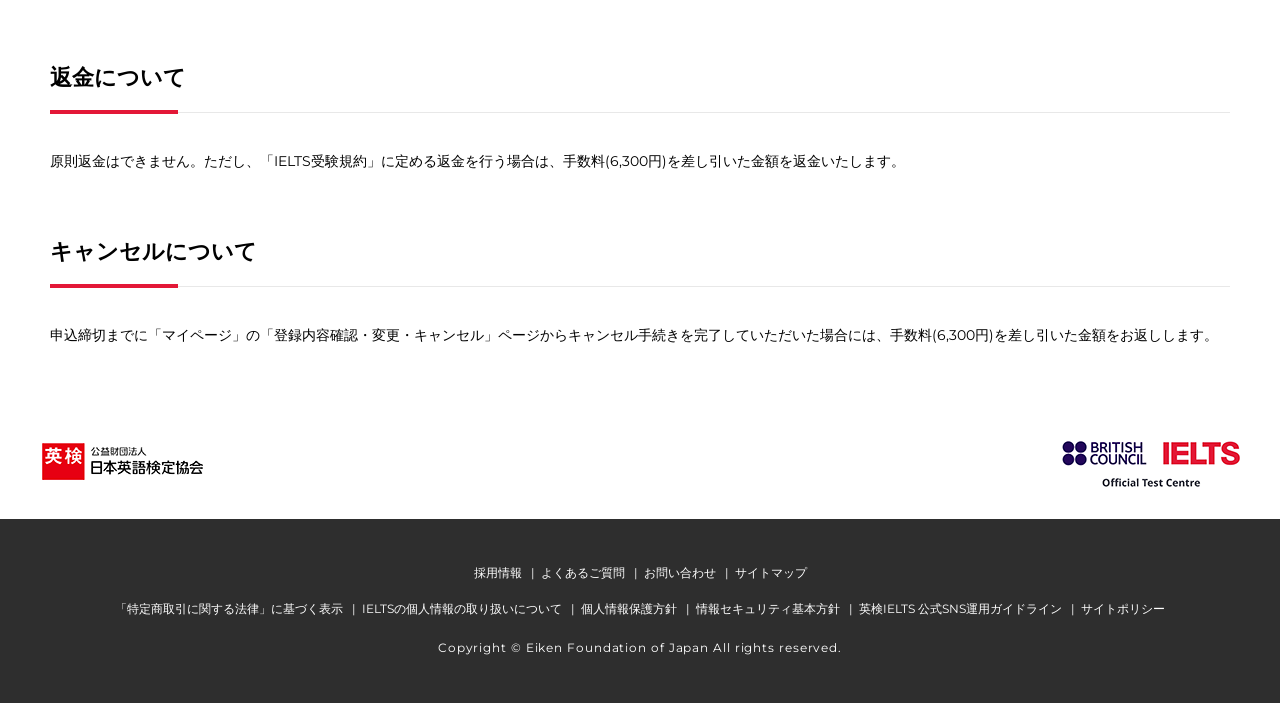Pinpoint the bounding box coordinates of the element that must be clicked to accomplish the following instruction: "Sign in". The coordinates should be in the format of four float numbers between 0 and 1, i.e., [left, top, right, bottom].

None